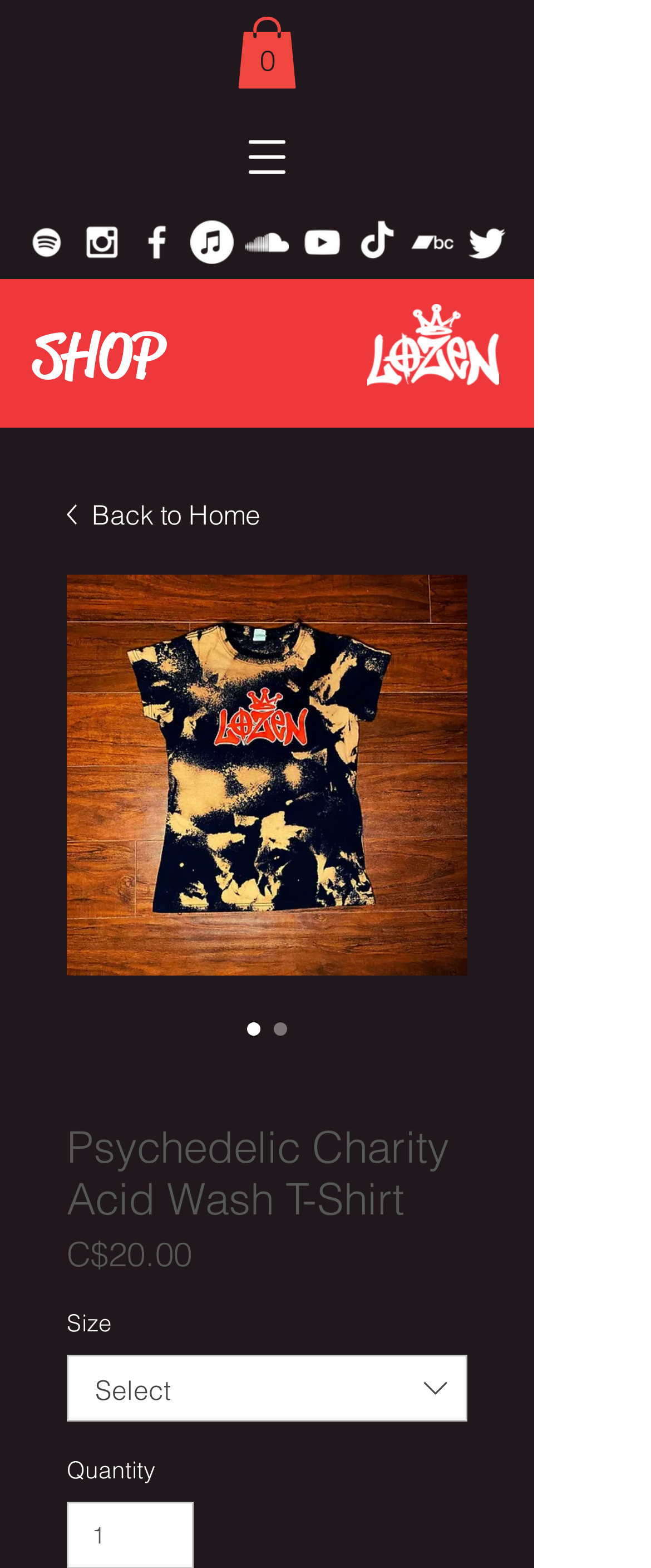Answer the question below with a single word or a brief phrase: 
What is the type of product being sold?

T-Shirt